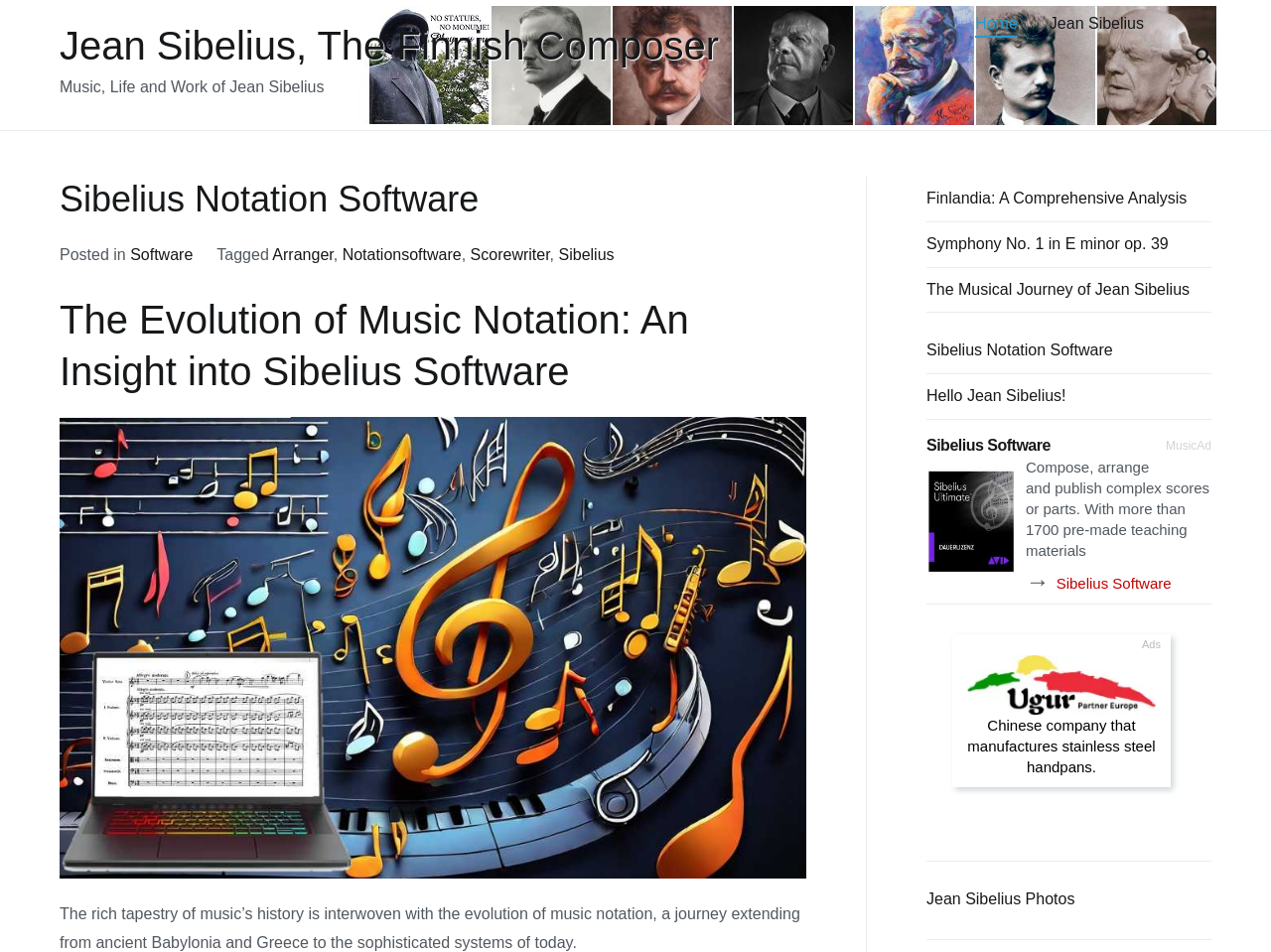Please determine the main heading text of this webpage.

Jean Sibelius, The Finnish Composer